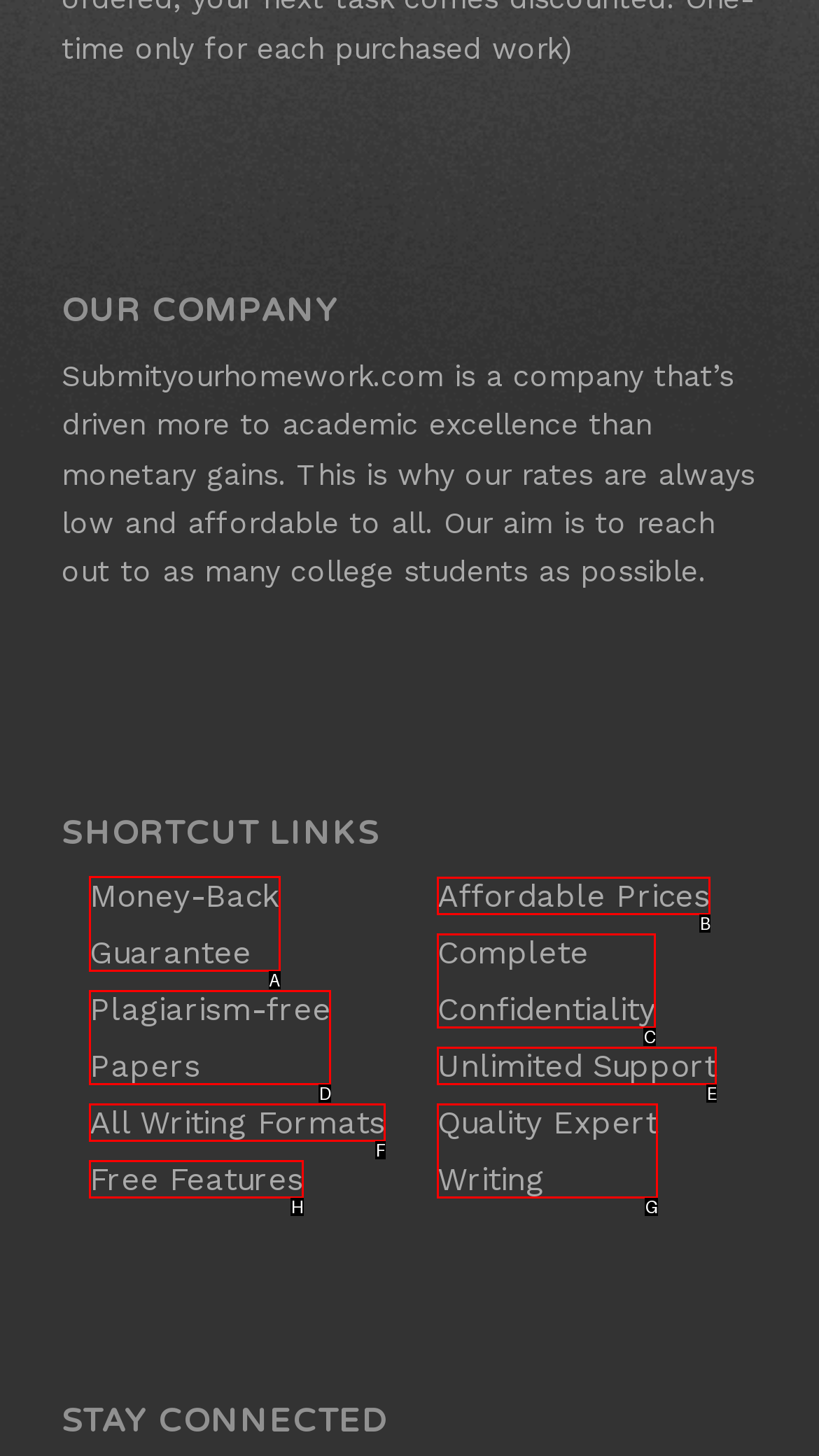Determine which HTML element to click to execute the following task: Click on 'Money-Back Guarantee' Answer with the letter of the selected option.

A